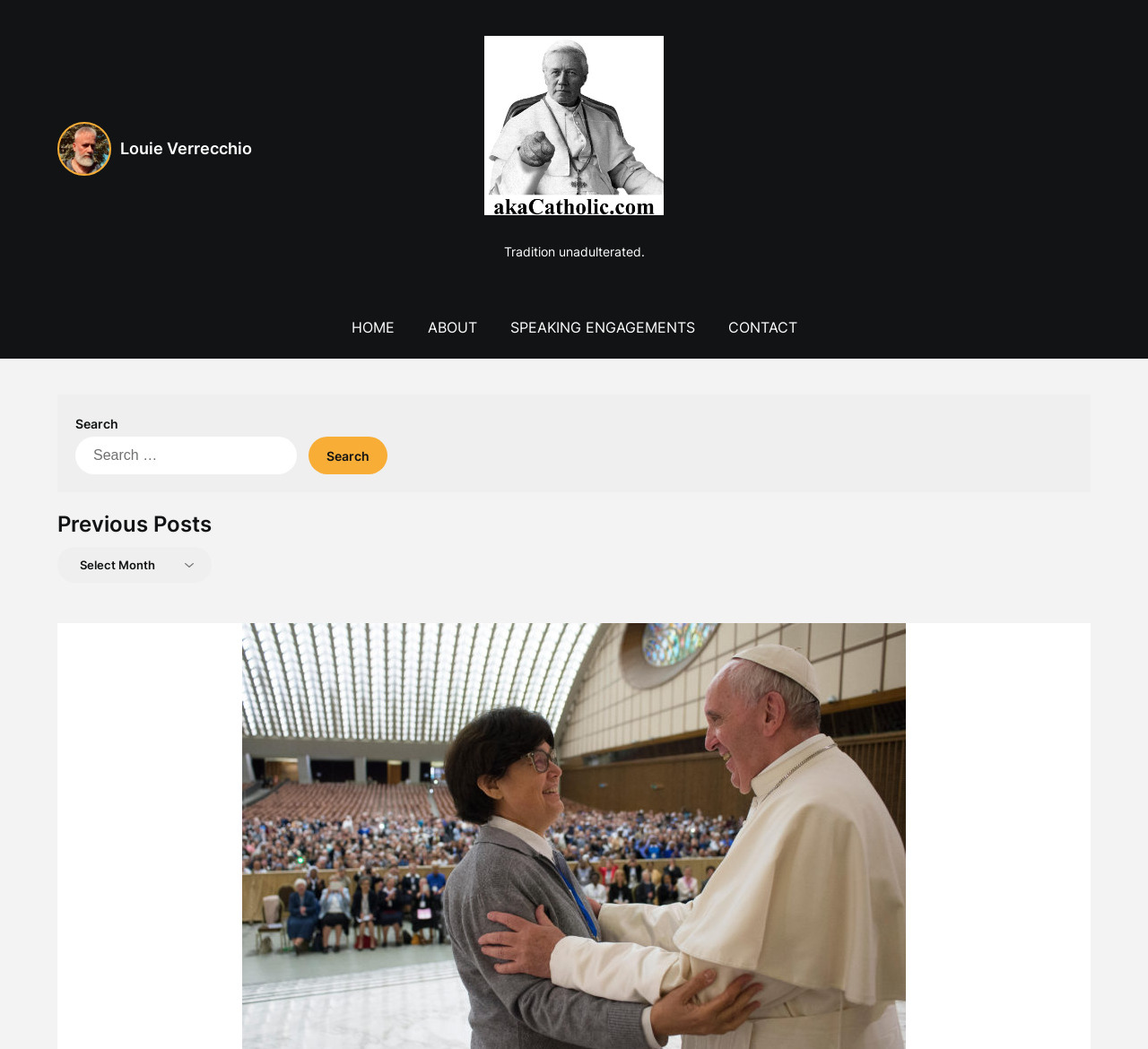Respond to the following question with a brief word or phrase:
What is the purpose of the search box?

To search the website